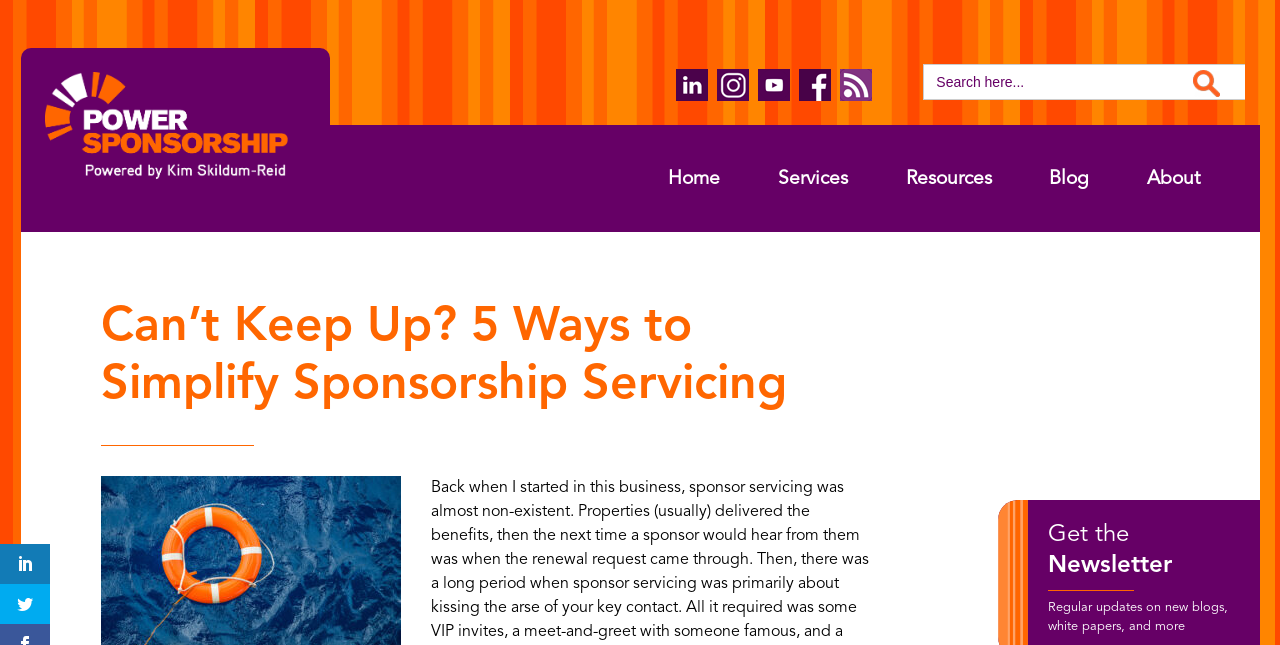What is the topic of the main article?
Using the screenshot, give a one-word or short phrase answer.

Sponsorship servicing